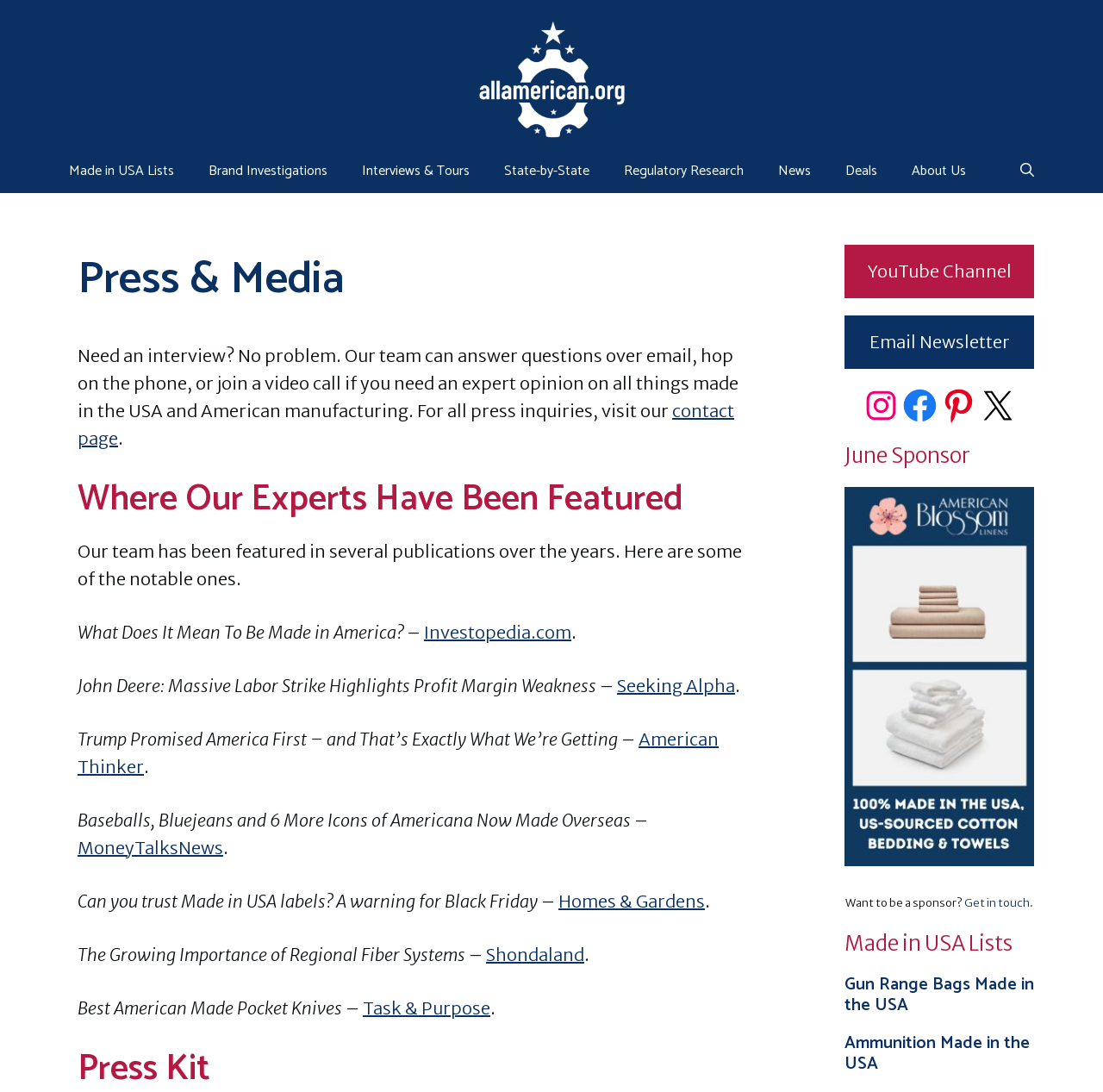Please specify the bounding box coordinates of the area that should be clicked to accomplish the following instruction: "Visit LinkedIn page". The coordinates should consist of four float numbers between 0 and 1, i.e., [left, top, right, bottom].

None